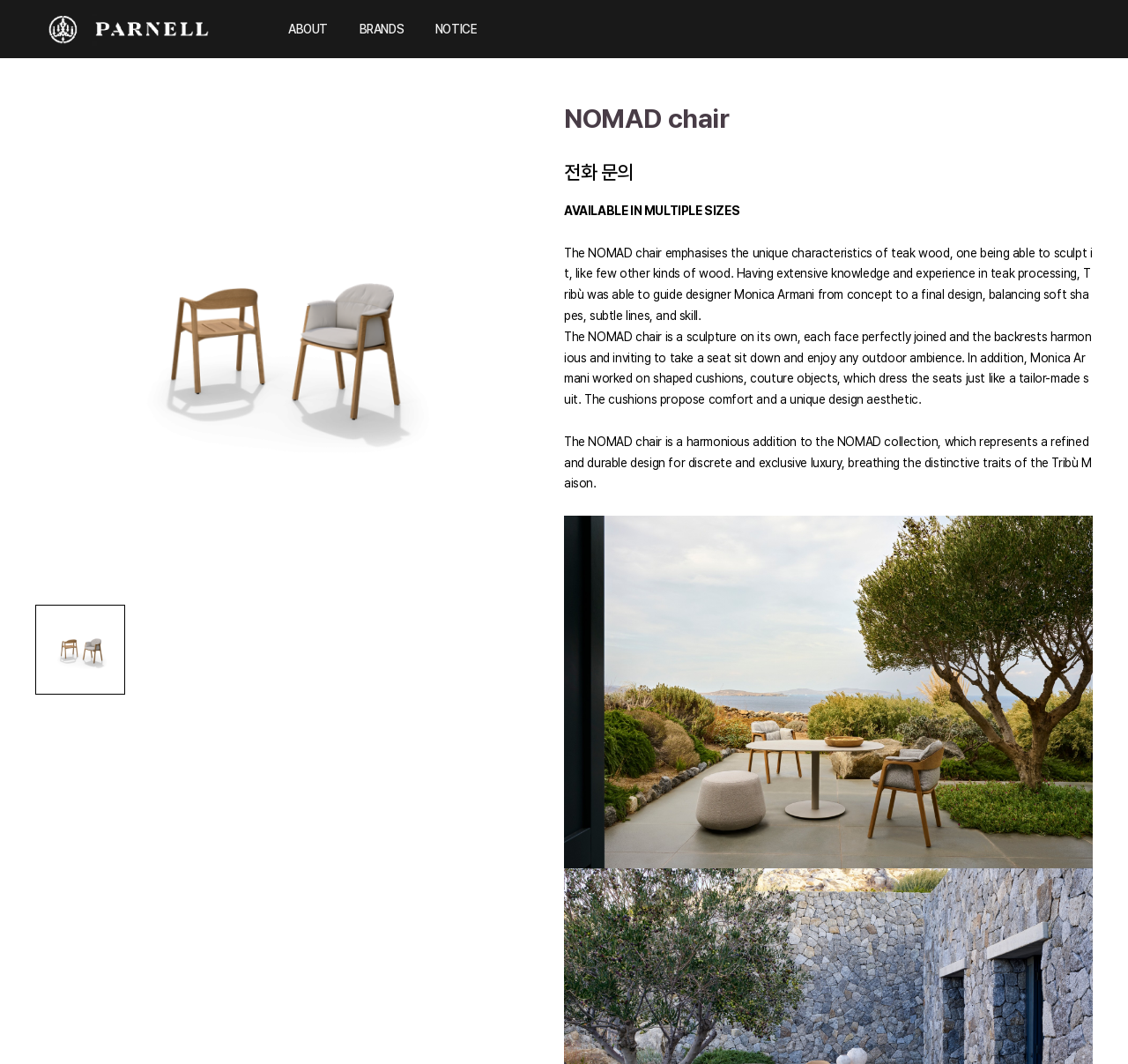Identify the bounding box coordinates of the area that should be clicked in order to complete the given instruction: "Explore the NOTICE link". The bounding box coordinates should be four float numbers between 0 and 1, i.e., [left, top, right, bottom].

[0.386, 0.017, 0.423, 0.038]